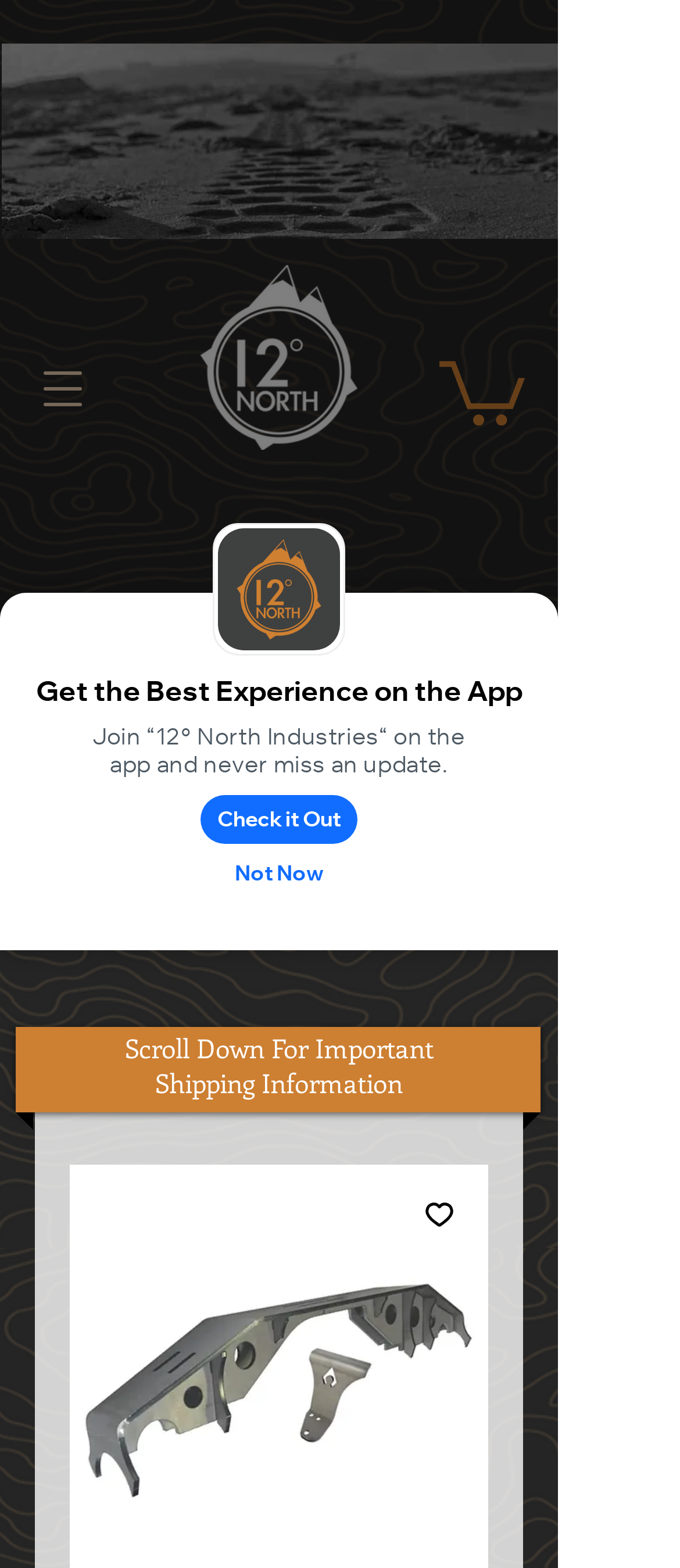Determine which piece of text is the heading of the webpage and provide it.

Ford 8.8 MODULAR Truss